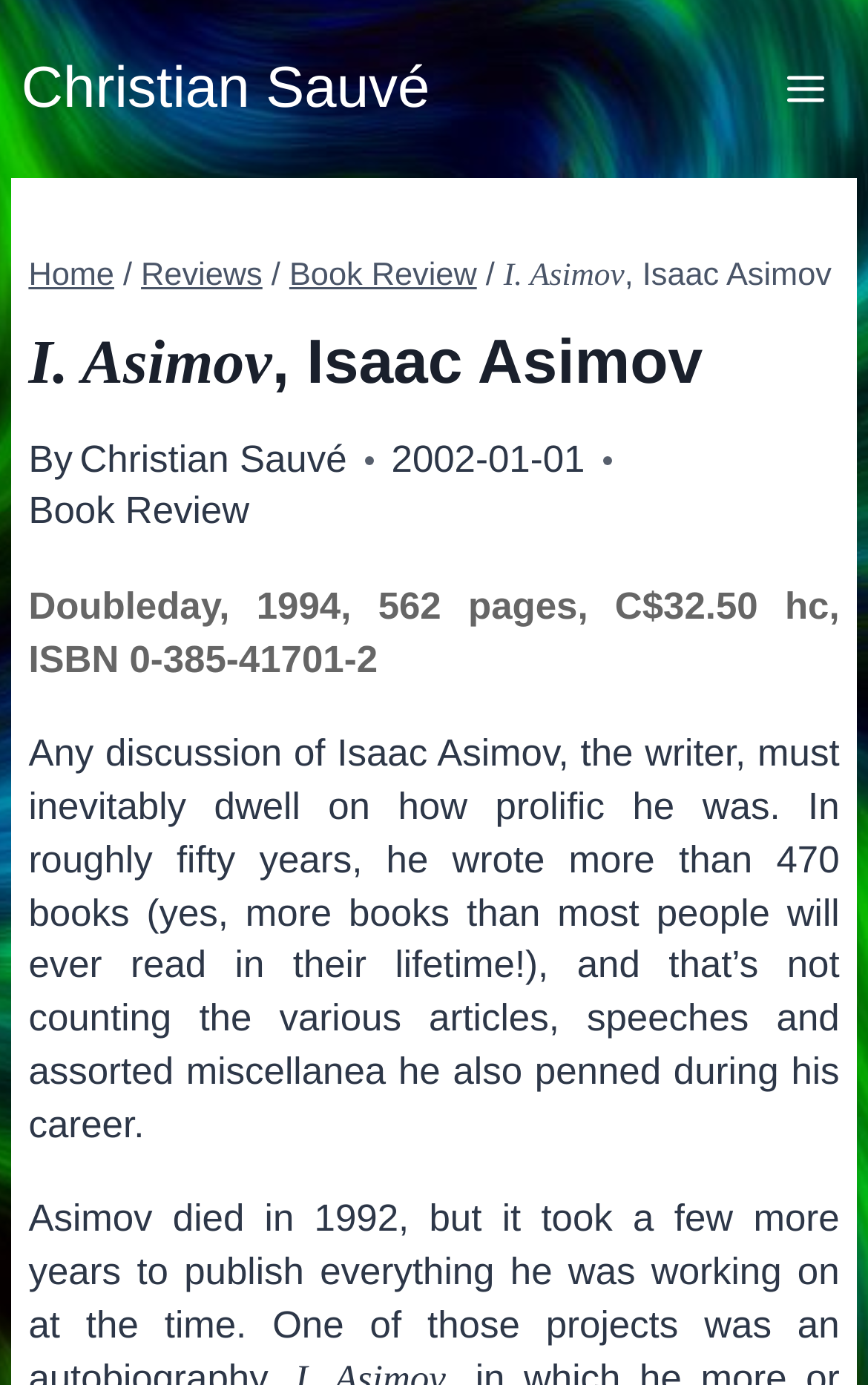How many books did Isaac Asimov write?
Examine the screenshot and reply with a single word or phrase.

more than 470